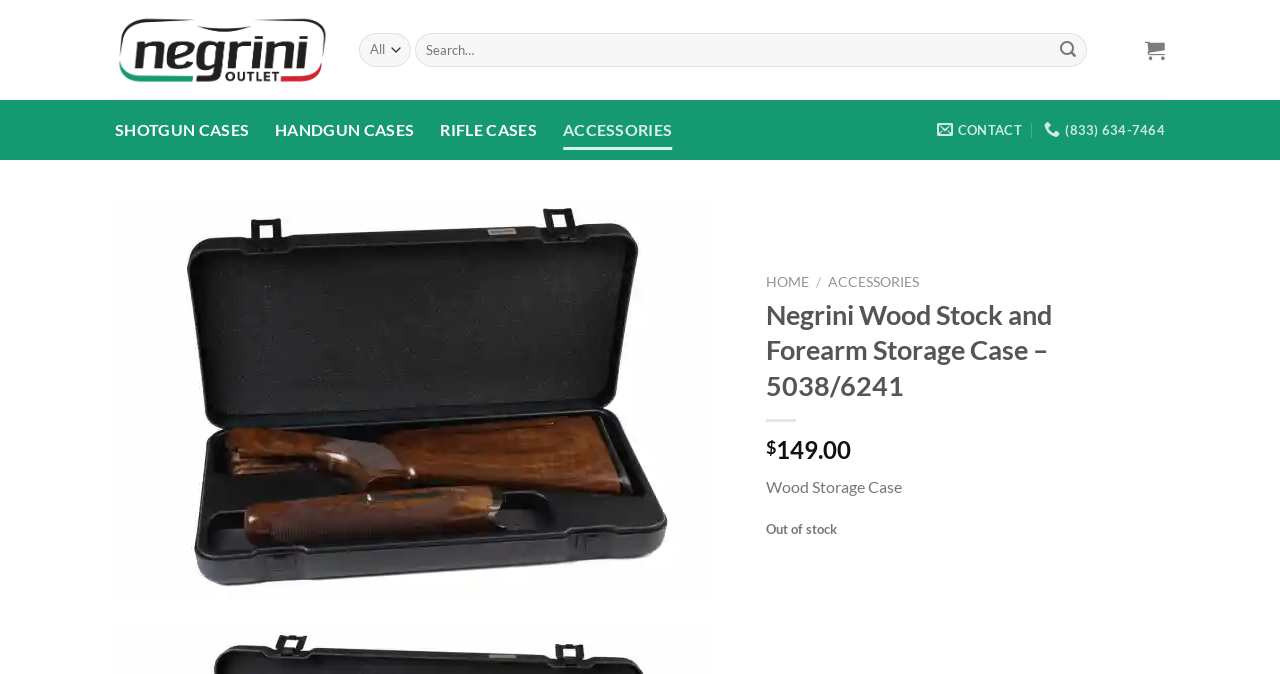Locate the bounding box of the UI element defined by this description: "parent_node: Add to wishlist aria-label="Wishlist"". The coordinates should be given as four float numbers between 0 and 1, formatted as [left, top, right, bottom].

[0.519, 0.312, 0.549, 0.369]